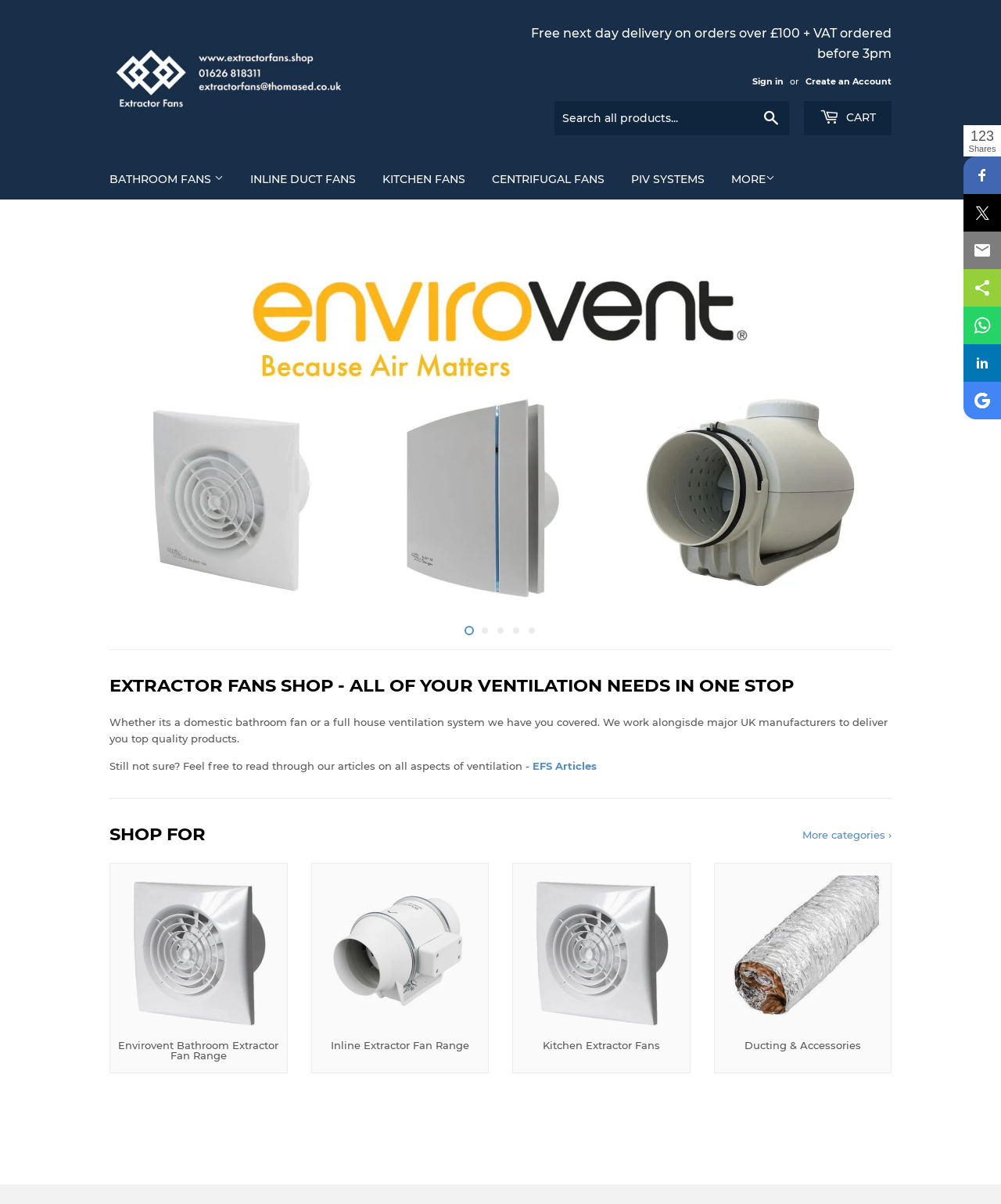Please locate the bounding box coordinates of the element that should be clicked to complete the given instruction: "View bathroom fans".

[0.098, 0.132, 0.235, 0.166]